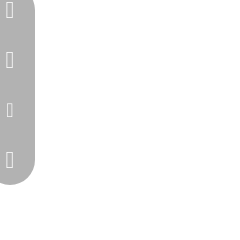What is the tone of the overall design?
Refer to the screenshot and respond with a concise word or phrase.

Professional